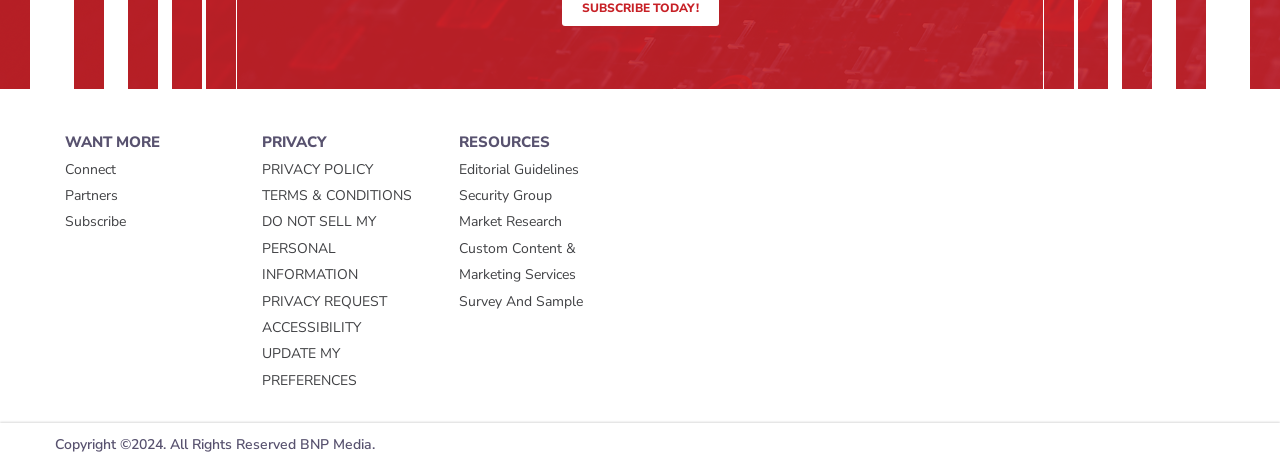Provide the bounding box for the UI element matching this description: "UPDATE MY PREFERENCES".

[0.205, 0.739, 0.279, 0.836]